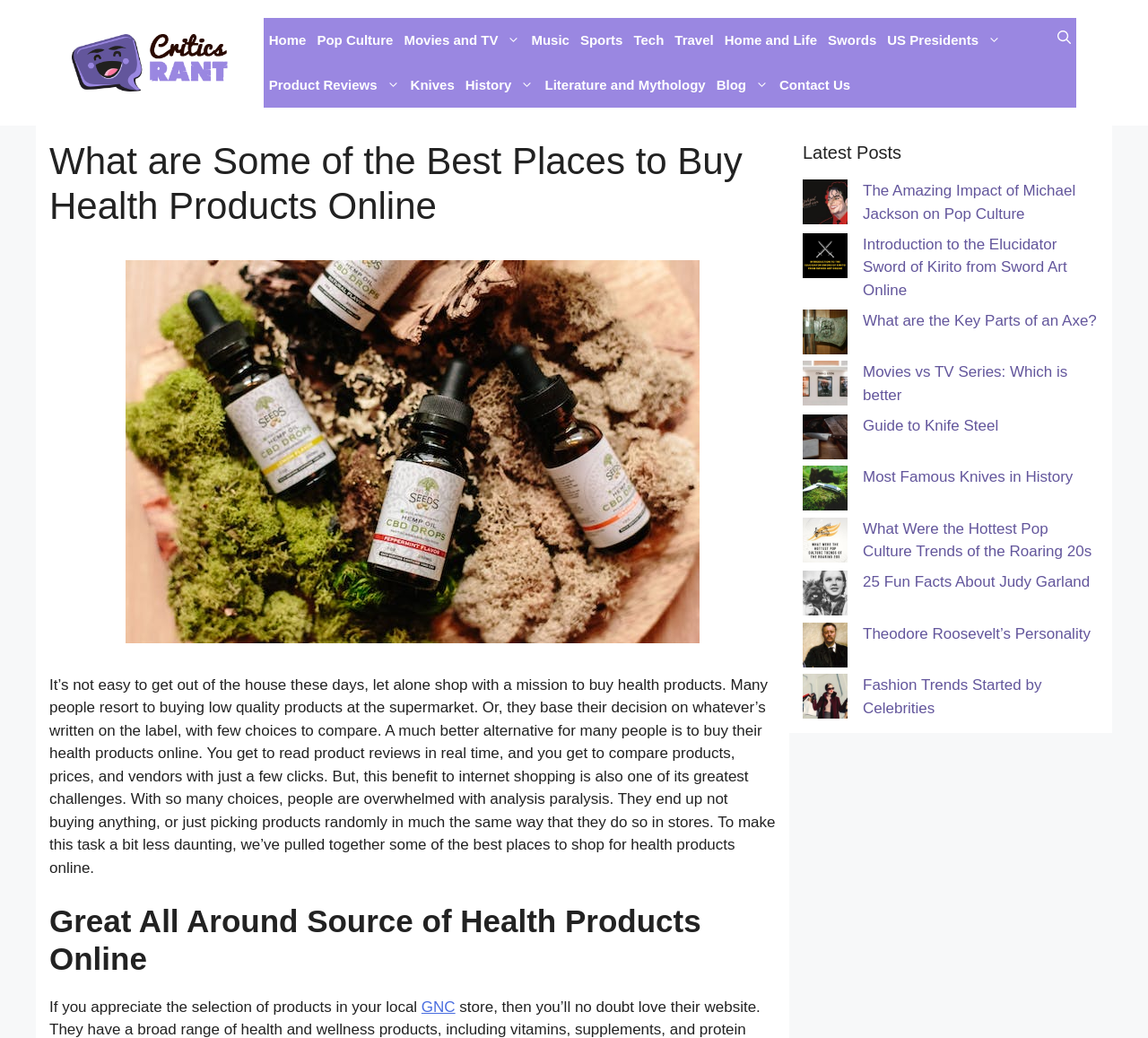Generate a thorough description of the webpage.

This webpage is about health products and online shopping, with a focus on Critics Rant, a website that provides reviews and information on various products. At the top of the page, there is a banner with the site's logo and a navigation menu with links to different categories, including Home, Pop Culture, Movies and TV, Music, Sports, Tech, Travel, and more.

Below the navigation menu, there is a heading that reads "What are Some of the Best Places to Buy Health Products Online" followed by a brief introduction to the topic. The introduction explains that buying health products online can be overwhelming due to the many choices available, and that the website aims to provide guidance on where to shop.

The main content of the page is divided into sections, with headings such as "Great All Around Source of Health Products Online" and "Latest Posts". The sections contain links to various articles and reviews on health products, as well as images and summaries of the content.

On the right-hand side of the page, there is a column with links to recent posts, including articles on pop culture, movies, TV series, and more. Each link is accompanied by an image and a brief summary of the article.

Overall, the webpage is well-organized and easy to navigate, with a clear focus on providing information and reviews on health products and online shopping.